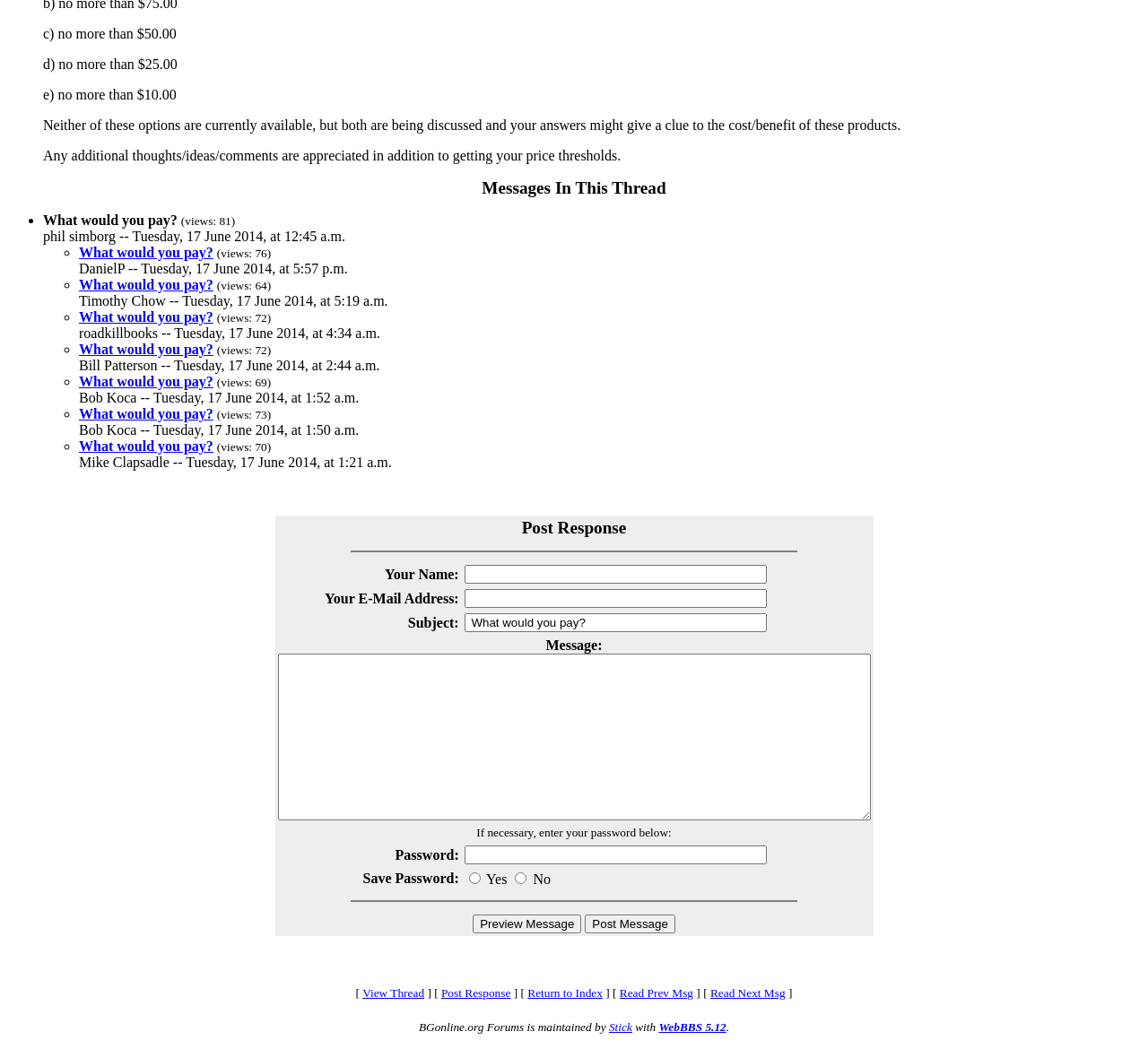Using the provided element description: "Post Response", identify the bounding box coordinates. The coordinates should be four floats between 0 and 1 in the order [left, top, right, bottom].

[0.384, 0.94, 0.445, 0.953]